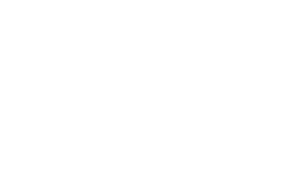Give a thorough caption of the image, focusing on all visible elements.

The image features a logo representing "MD Coaching's," associated with a training service focused on Software Quality Testing (SQT) based in Pune. The logo is characterized by a simple and modern design that emphasizes professionalism and educational excellence. This training service aims to equip individuals with skills in software testing, crucial for ensuring software quality and reliability in development processes. The context of this logo within the webpage indicates an established entity in the coaching field, catering to those looking to enhance their knowledge and capabilities in software quality assurance.